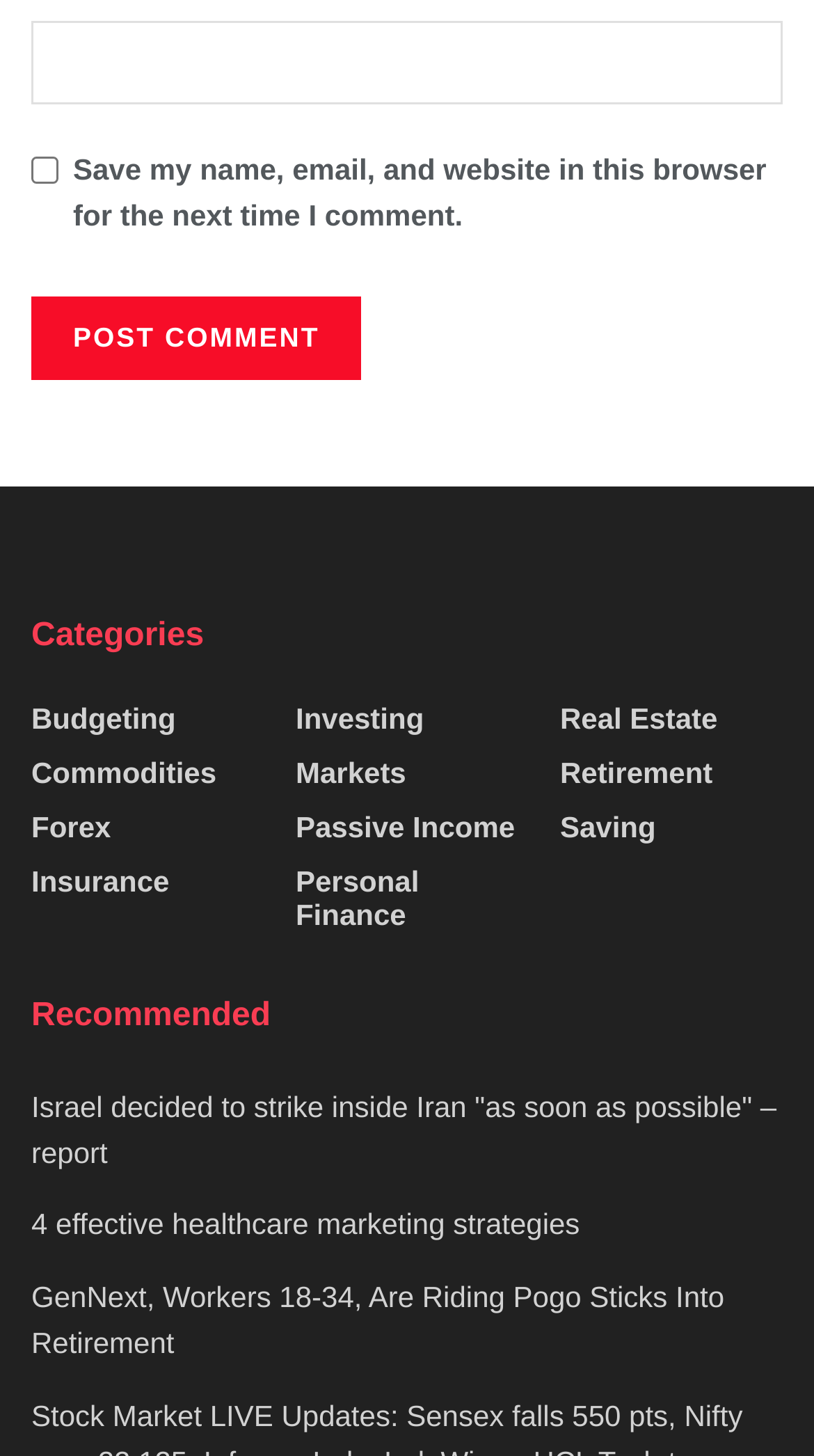Please locate the bounding box coordinates of the element that needs to be clicked to achieve the following instruction: "Check save my name and email". The coordinates should be four float numbers between 0 and 1, i.e., [left, top, right, bottom].

[0.038, 0.108, 0.072, 0.126]